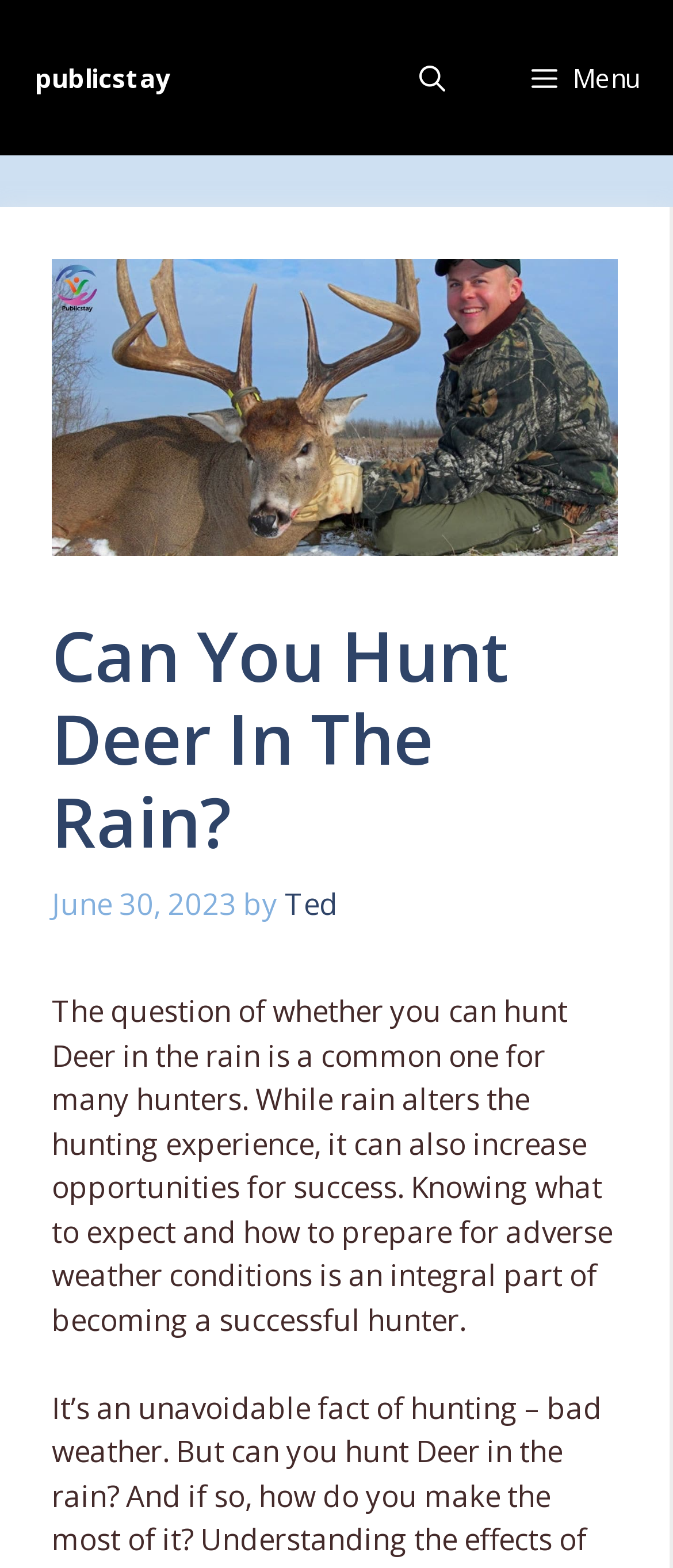Who is the author of the article?
Based on the image, give a concise answer in the form of a single word or short phrase.

Ted